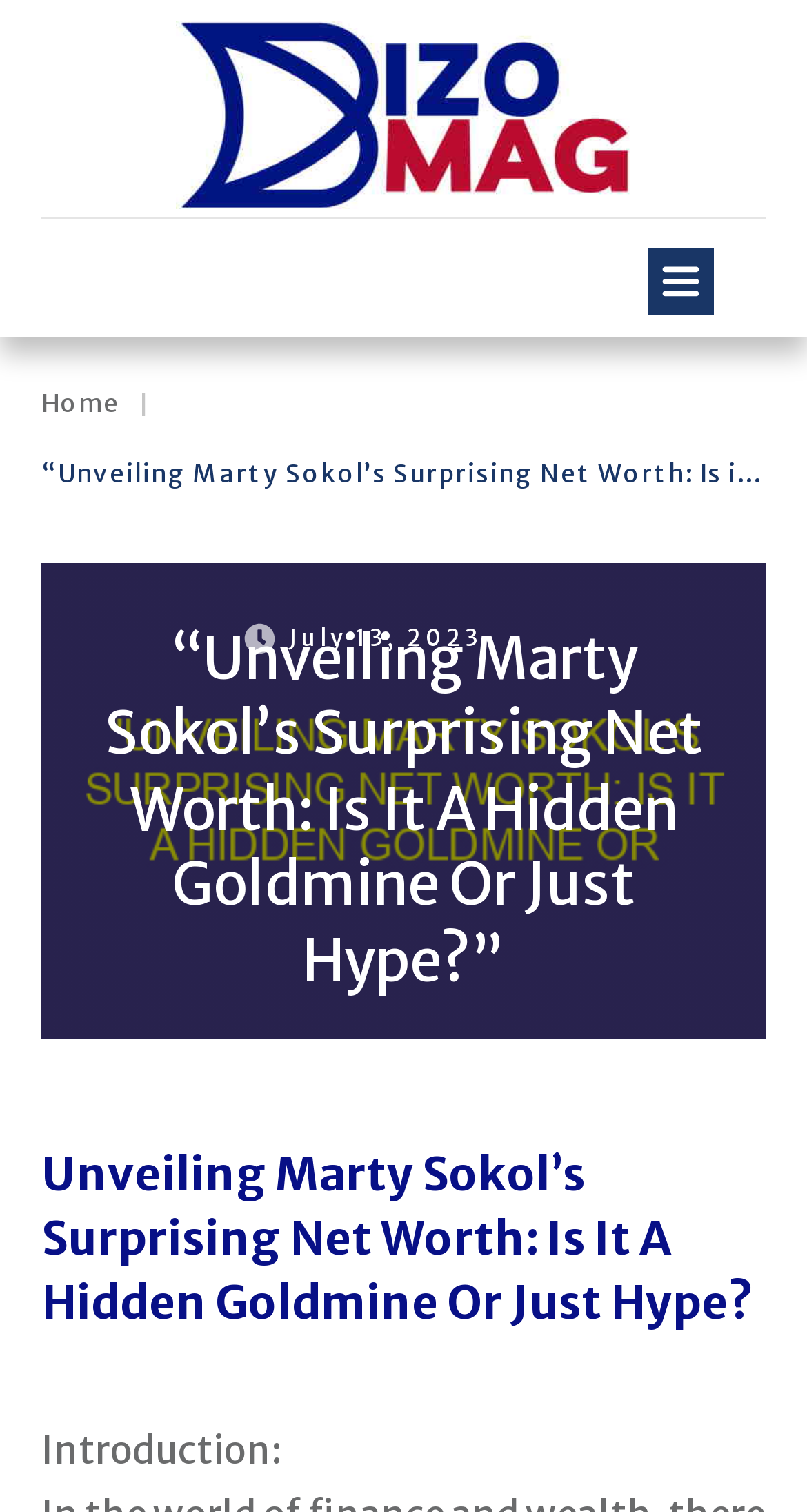Provide a one-word or short-phrase response to the question:
What is the date of the article?

July 13, 2023